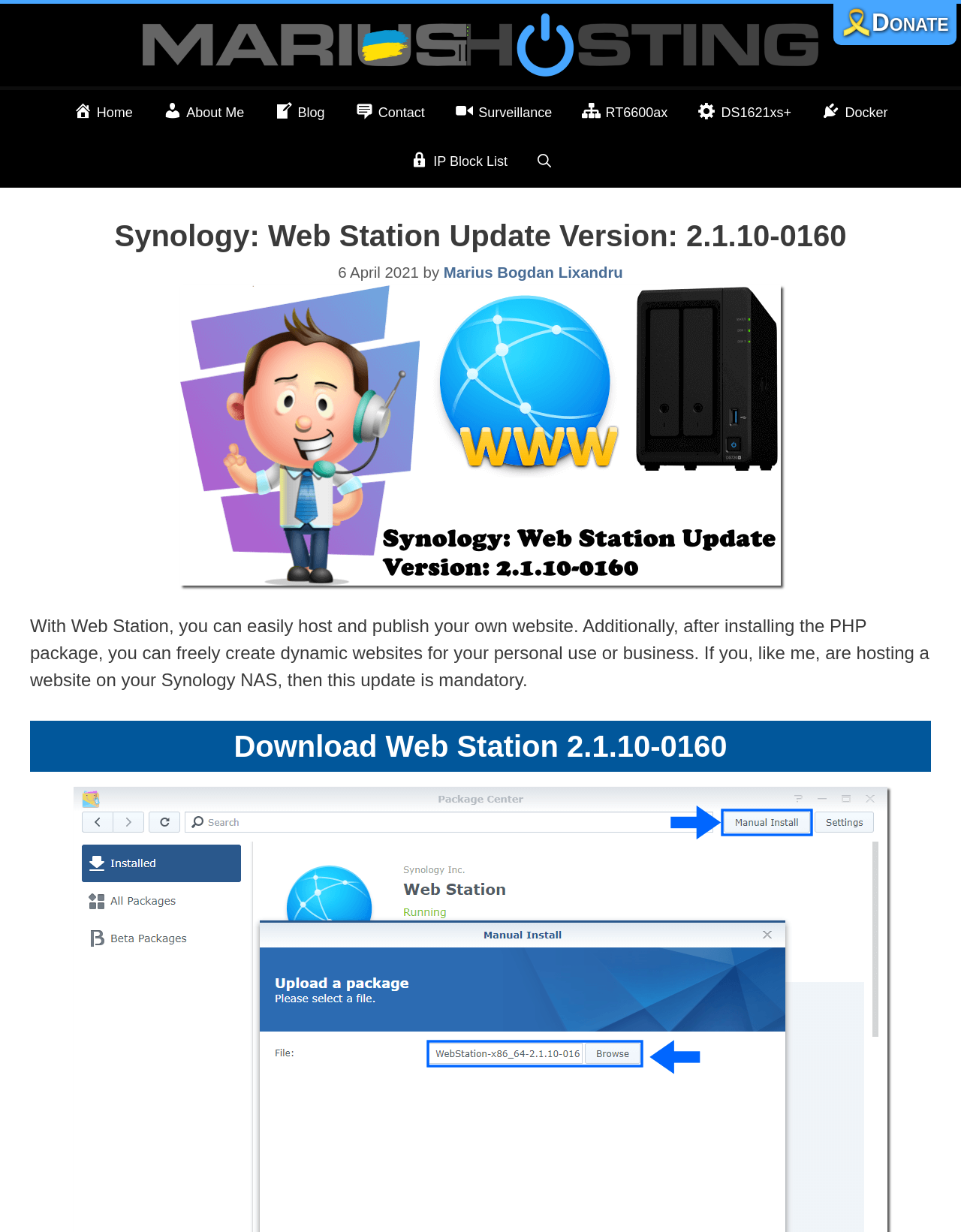Please identify the bounding box coordinates of the element I should click to complete this instruction: 'visit Marius Bogdan Lixandru's page'. The coordinates should be given as four float numbers between 0 and 1, like this: [left, top, right, bottom].

[0.462, 0.215, 0.648, 0.228]